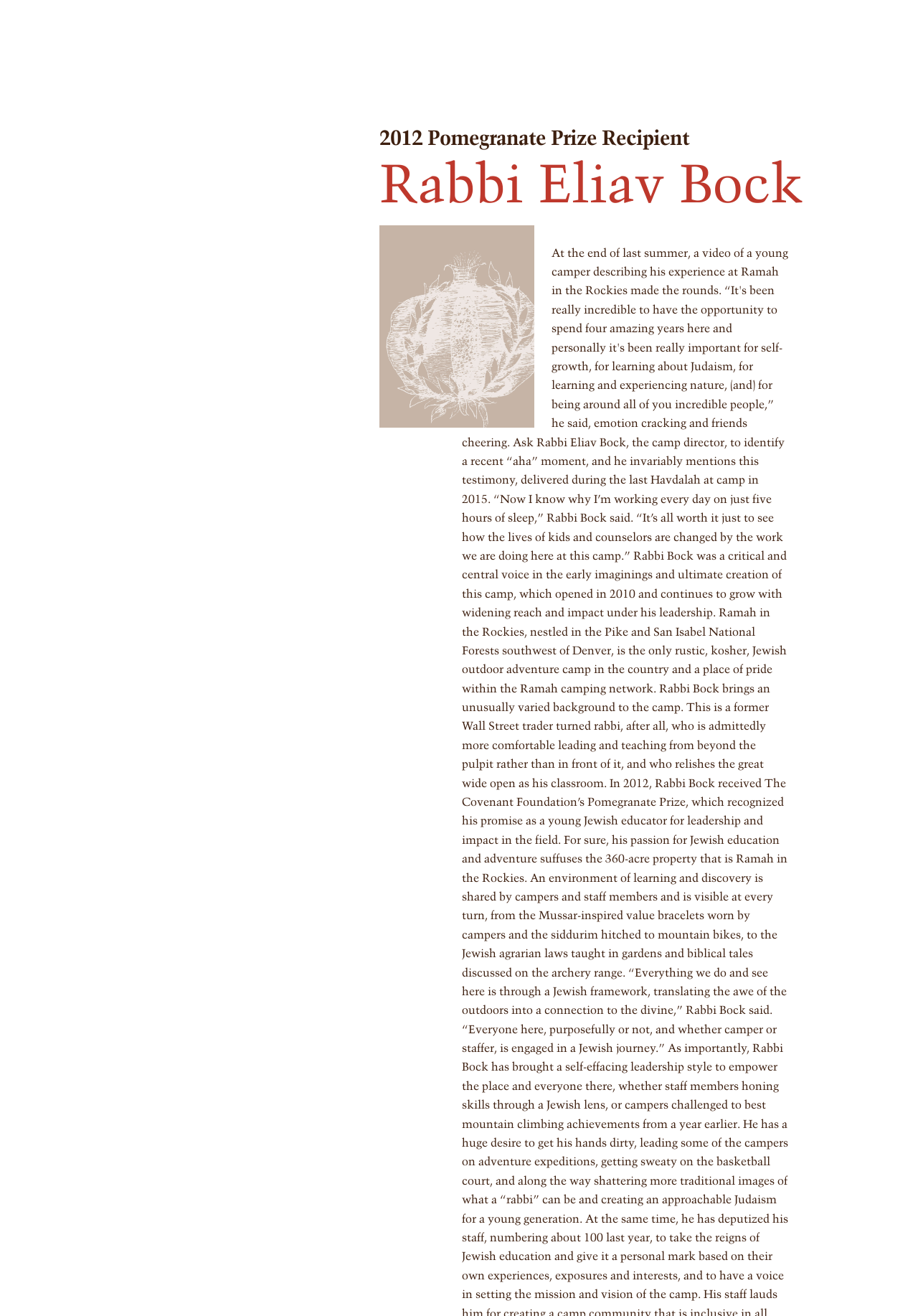What is the Pomegranate Prize?
Analyze the screenshot and provide a detailed answer to the question.

I found a heading element with the text '2012 Pomegranate Prize Recipient' which suggests that the Pomegranate Prize is some kind of award or recognition.